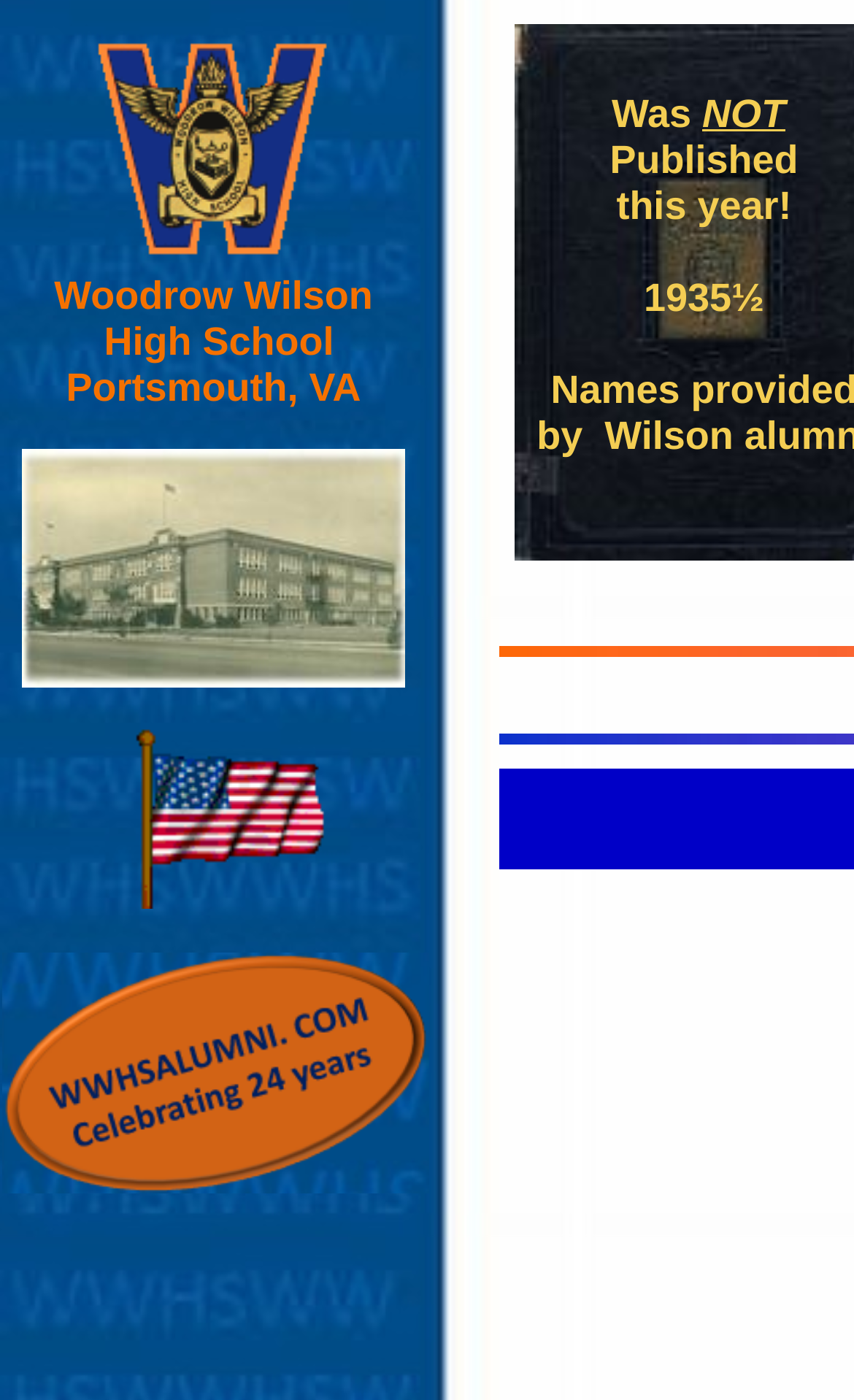Analyze and describe the webpage in a detailed narrative.

The webpage appears to be a roster page for the 1935½ class of Woodrow Wilson High School in Portsmouth, Virginia. At the top of the page, there is a link to "Return to the Home Page" accompanied by an image, positioned near the top left corner. 

Below the link, there are several lines of text. The first line reads "Was NOT Published this year! 1935½". This text is positioned roughly in the top half of the page, slightly to the right of center. 

On the left side of the page, there is a block of text that reads "Woodrow Wilson High School Portsmouth, VA". This text is positioned below the link and is aligned to the left.